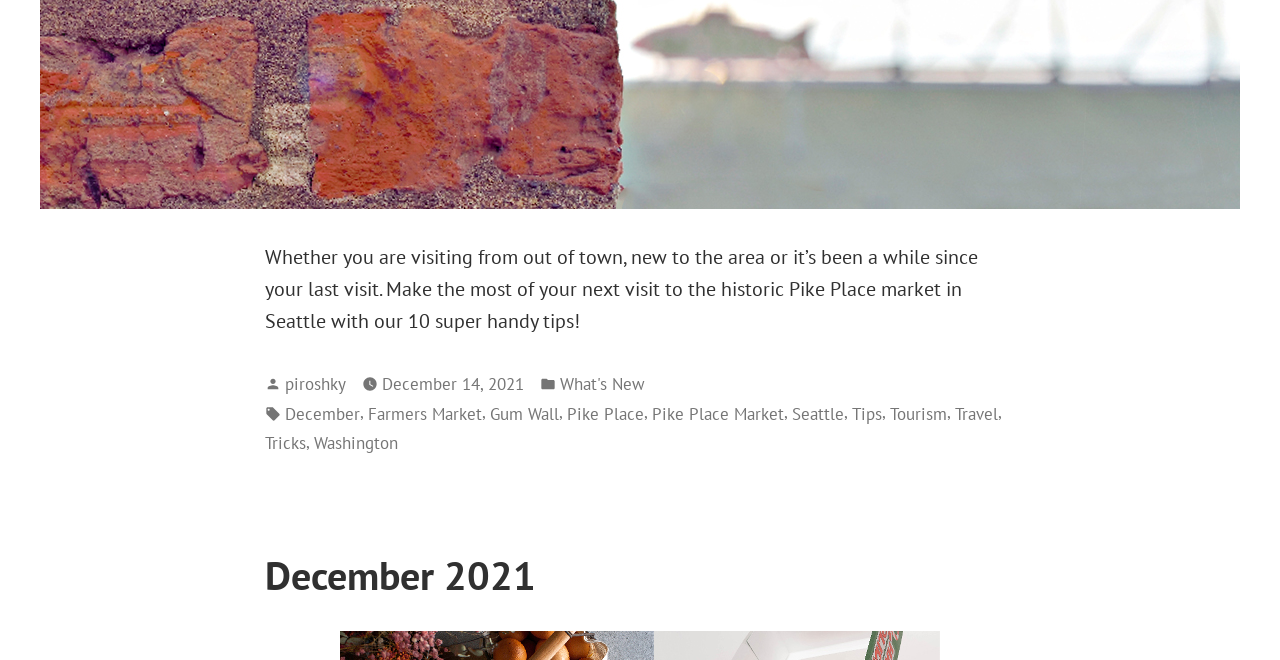Could you locate the bounding box coordinates for the section that should be clicked to accomplish this task: "Explore the category of What's New".

[0.438, 0.561, 0.504, 0.603]